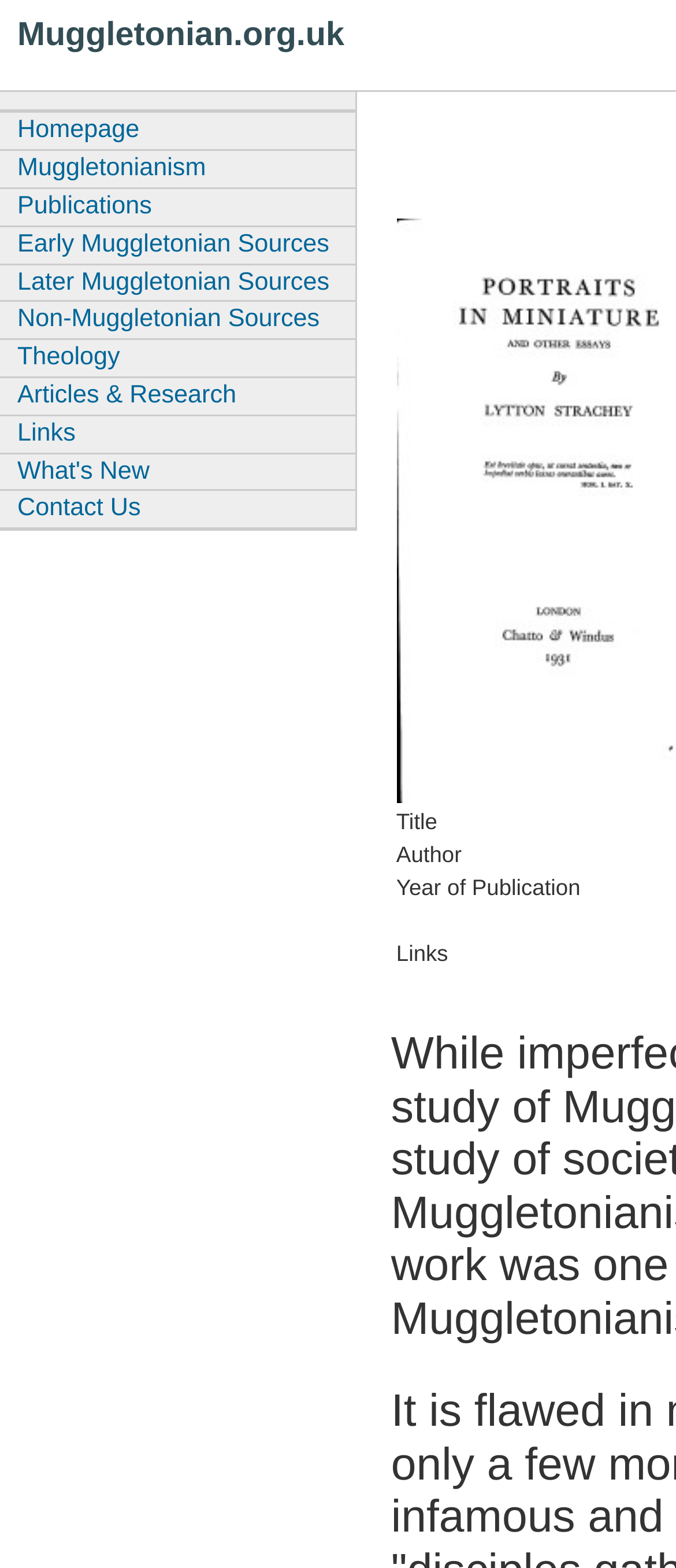Please find the bounding box coordinates for the clickable element needed to perform this instruction: "Click Aberystwyth University".

None